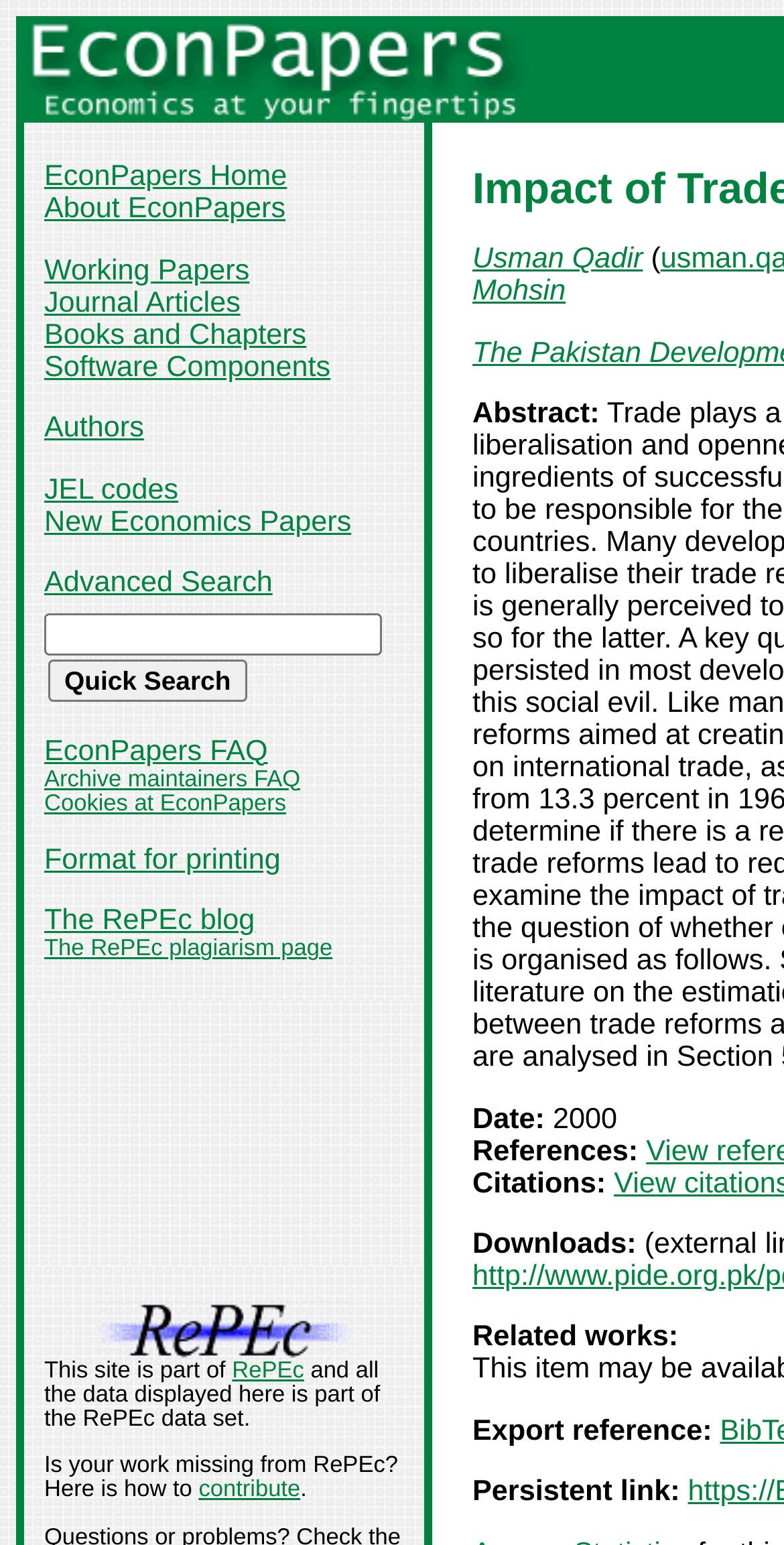Utilize the information from the image to answer the question in detail:
What is the name of the website?

The name of the website can be found in the top-left corner of the webpage, where it says 'EconPapers' in a table cell with a bounding box of [0.031, 0.01, 0.674, 0.059].